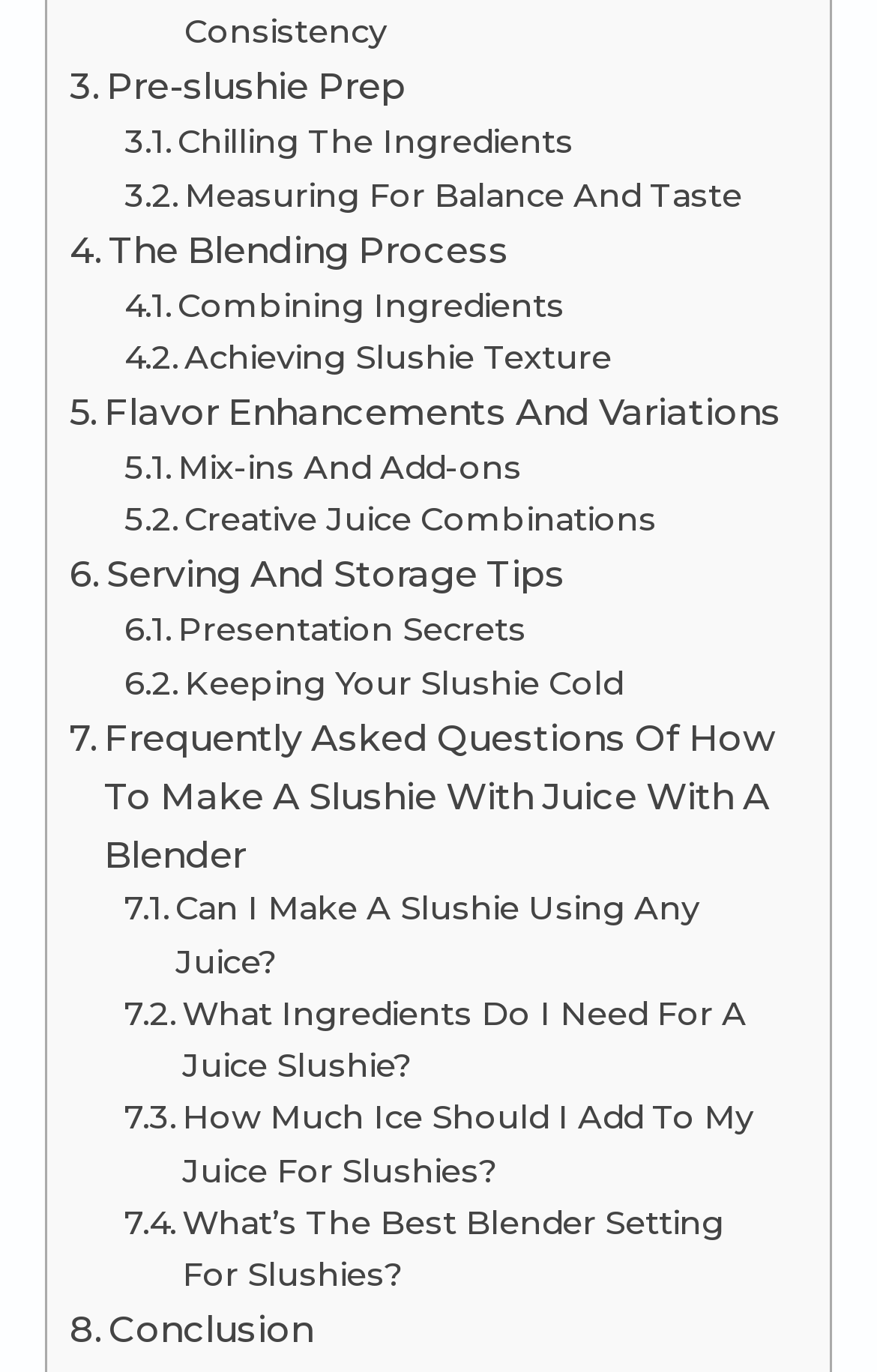Indicate the bounding box coordinates of the clickable region to achieve the following instruction: "View 'Conclusion'."

[0.079, 0.949, 0.357, 0.992]